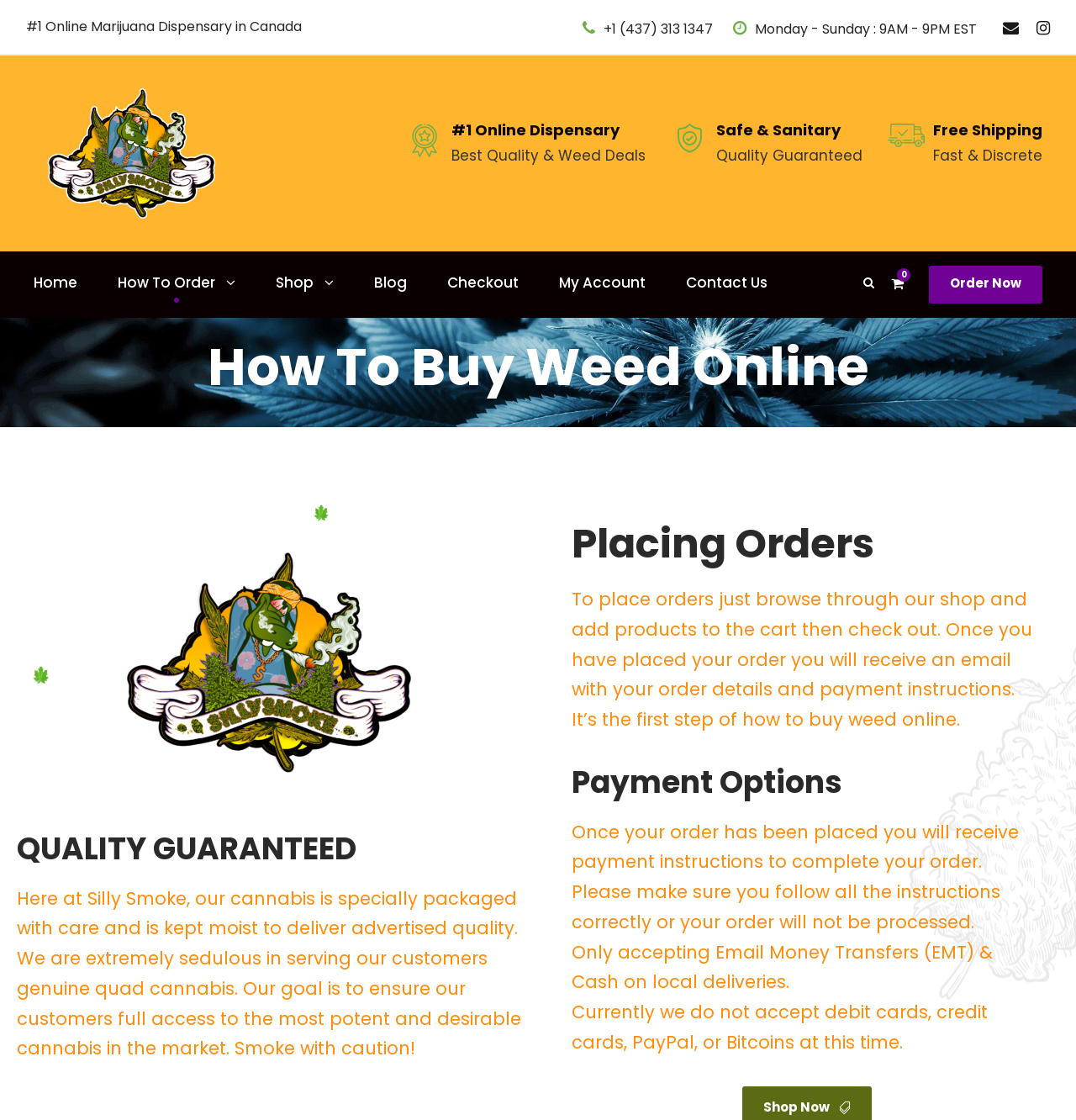Please determine the bounding box coordinates for the element that should be clicked to follow these instructions: "Click the 'Order Now' button".

[0.863, 0.237, 0.969, 0.271]